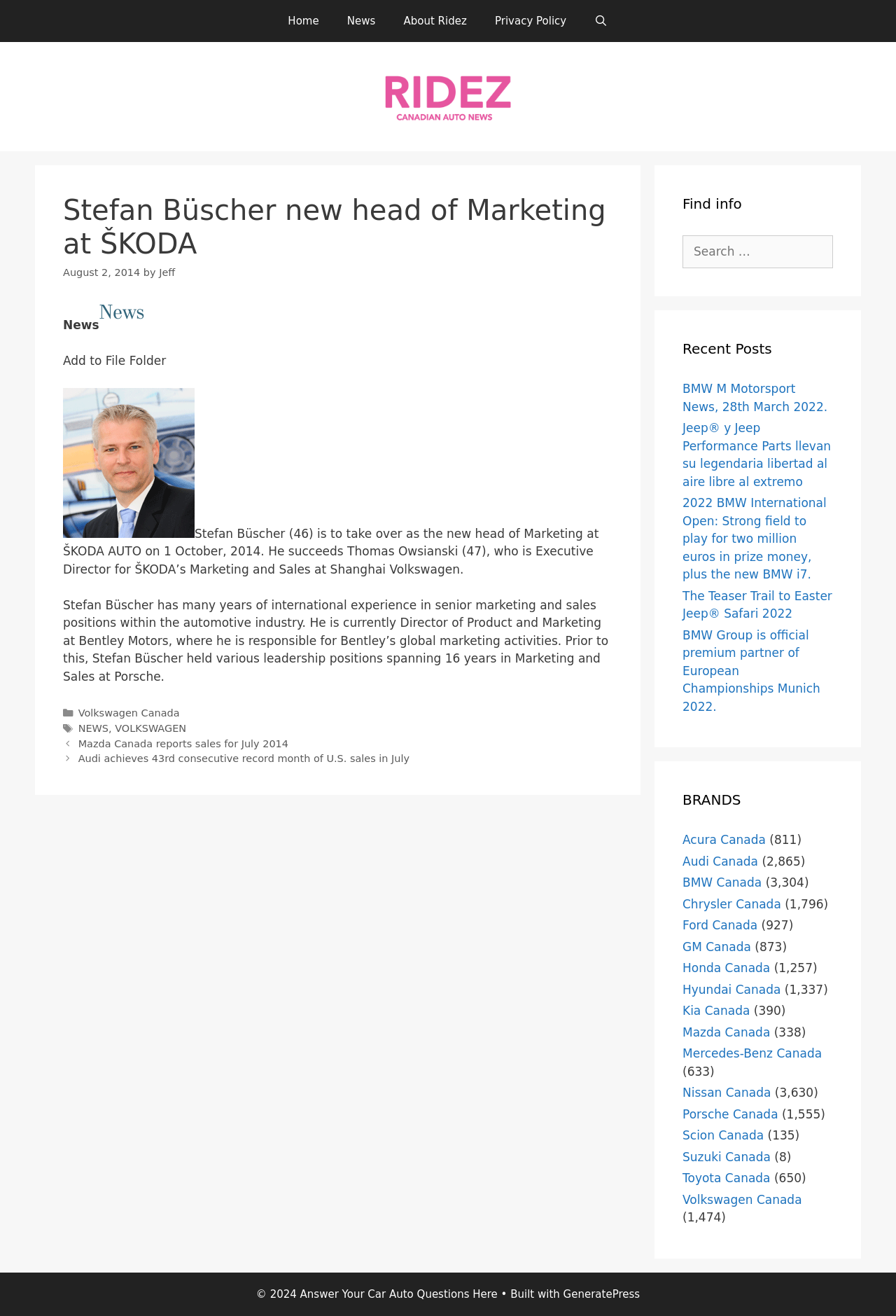Please identify the bounding box coordinates of the element that needs to be clicked to perform the following instruction: "Read the news about Stefan Büscher".

[0.07, 0.147, 0.684, 0.198]